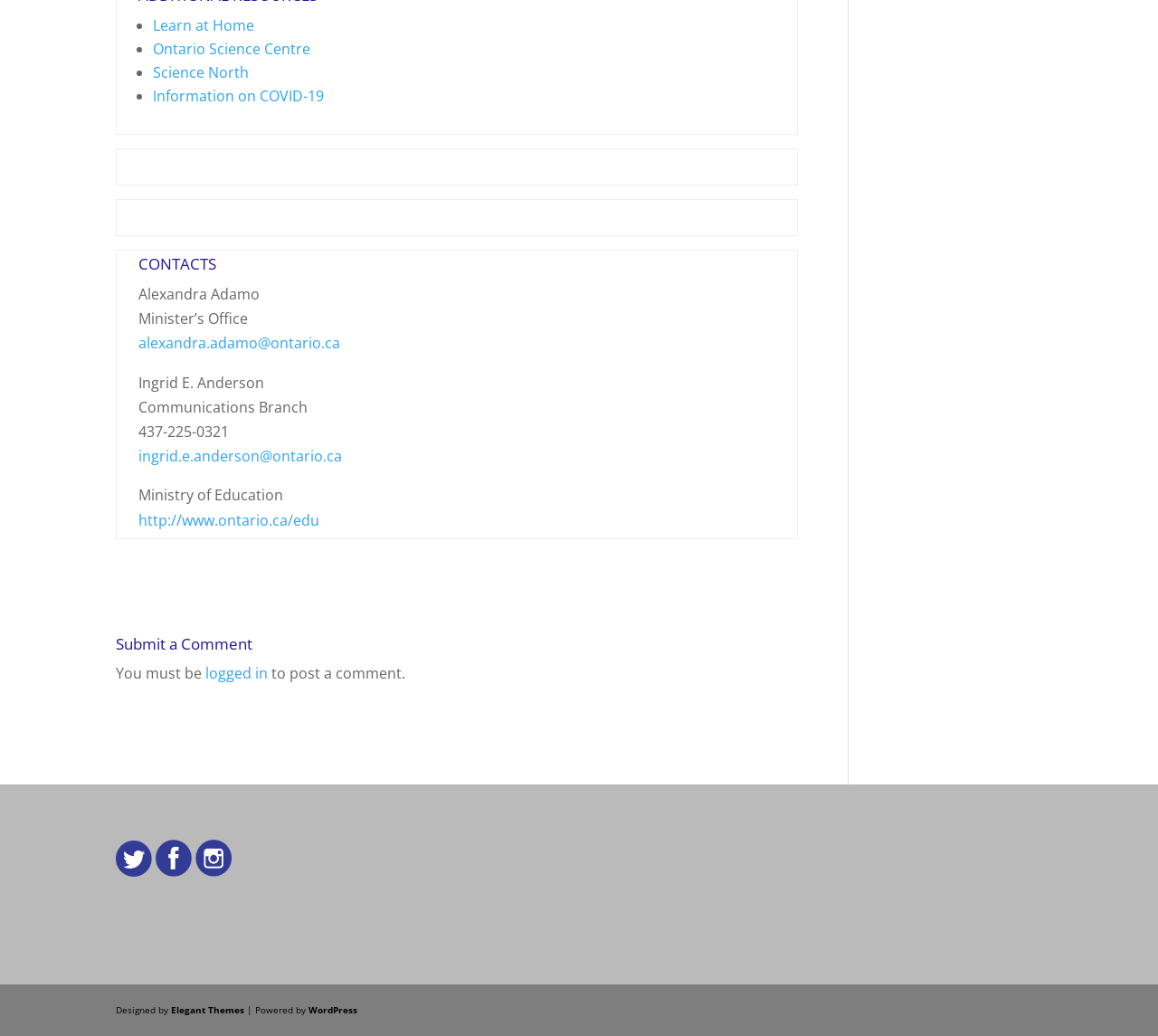Please identify the bounding box coordinates of the element's region that needs to be clicked to fulfill the following instruction: "Visit Ontario Science Centre". The bounding box coordinates should consist of four float numbers between 0 and 1, i.e., [left, top, right, bottom].

[0.132, 0.038, 0.268, 0.057]